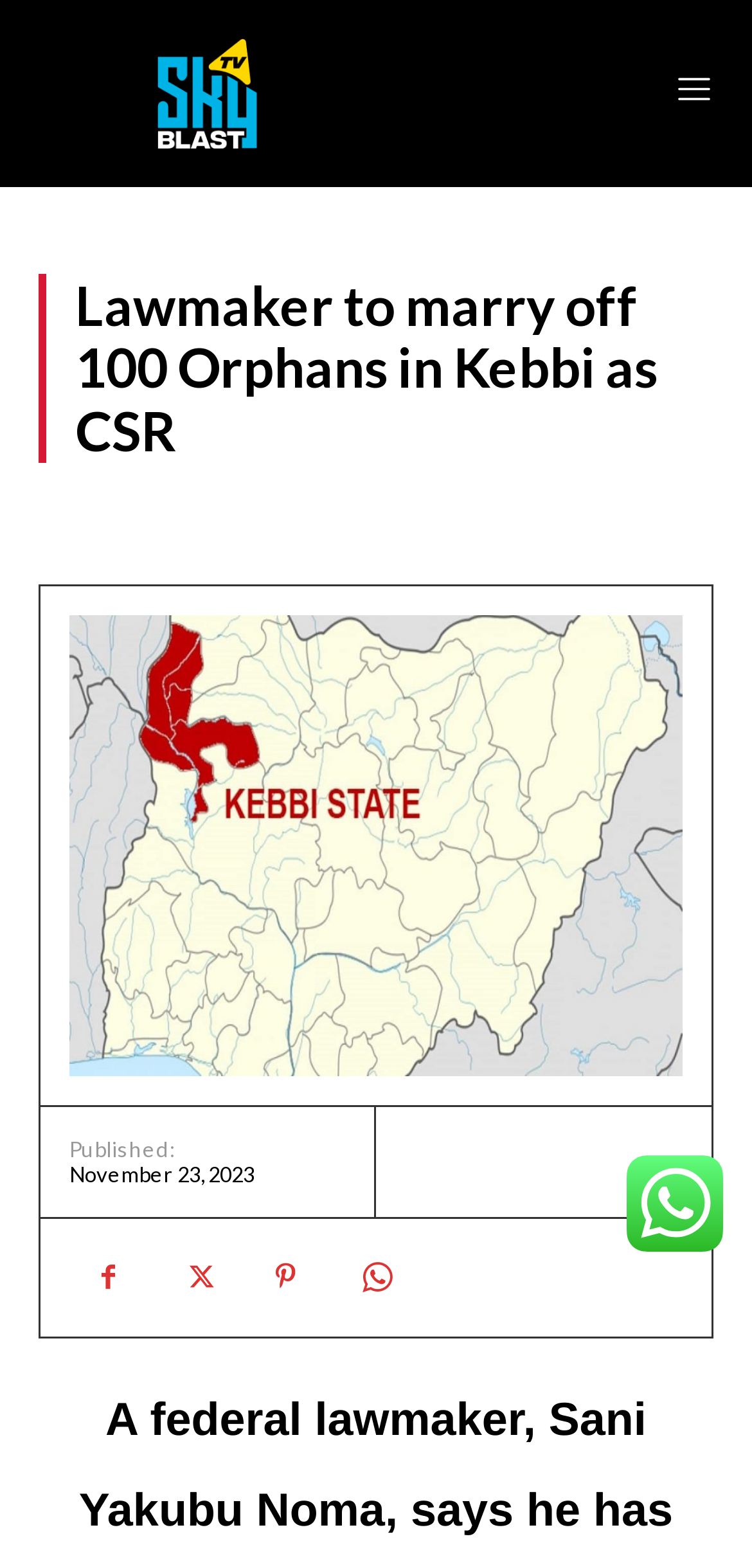Use a single word or phrase to answer the question:
How many social media links are available?

4